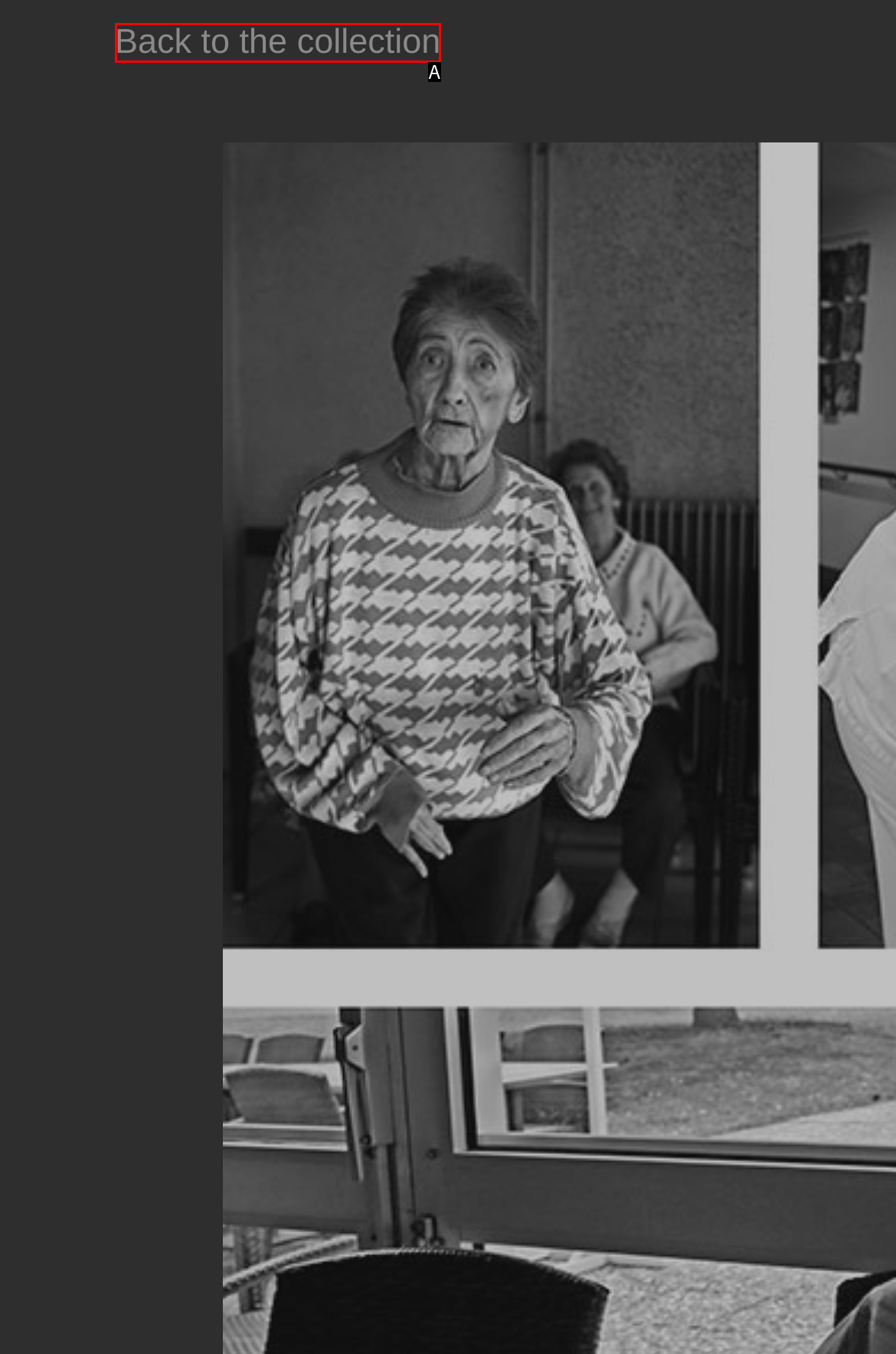Point out the HTML element that matches the following description: Back to the collection
Answer with the letter from the provided choices.

A